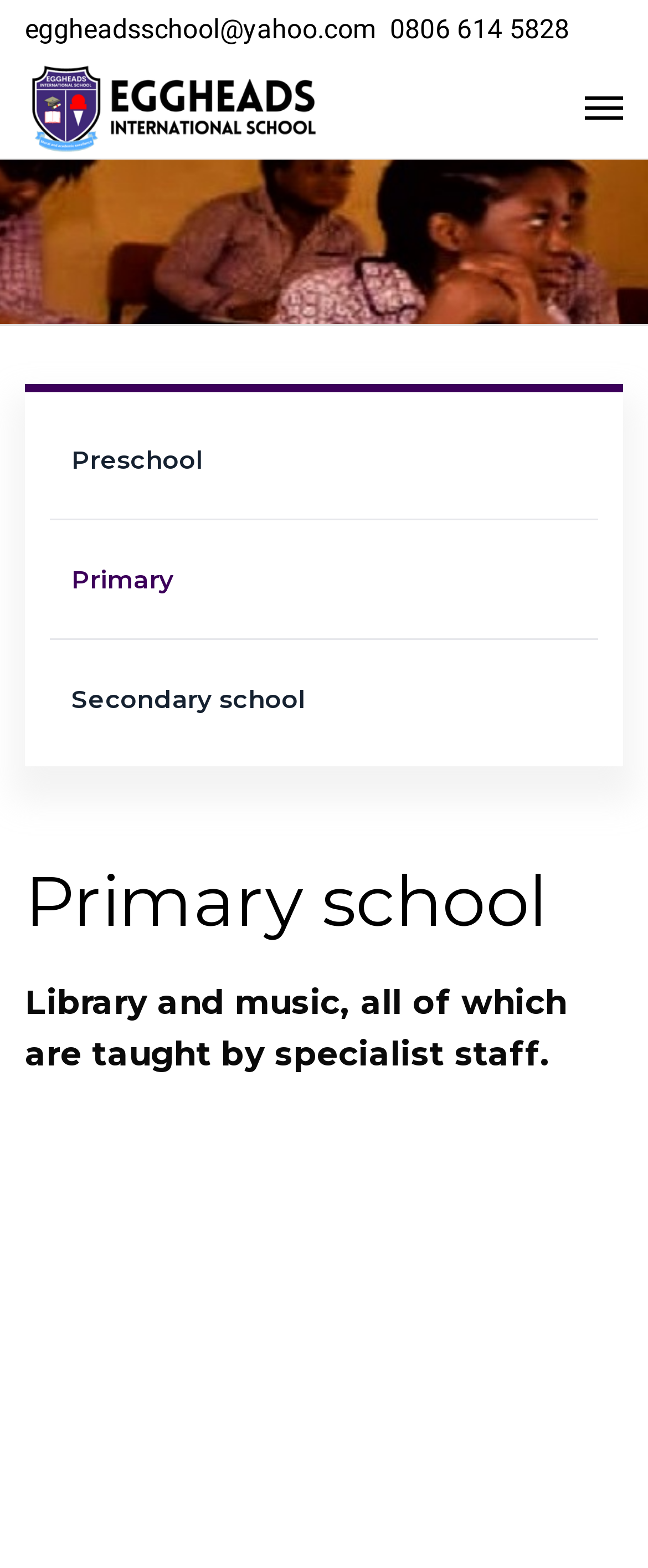Using the format (top-left x, top-left y, bottom-right x, bottom-right y), and given the element description, identify the bounding box coordinates within the screenshot: 0806 614 5828

[0.602, 0.008, 0.879, 0.029]